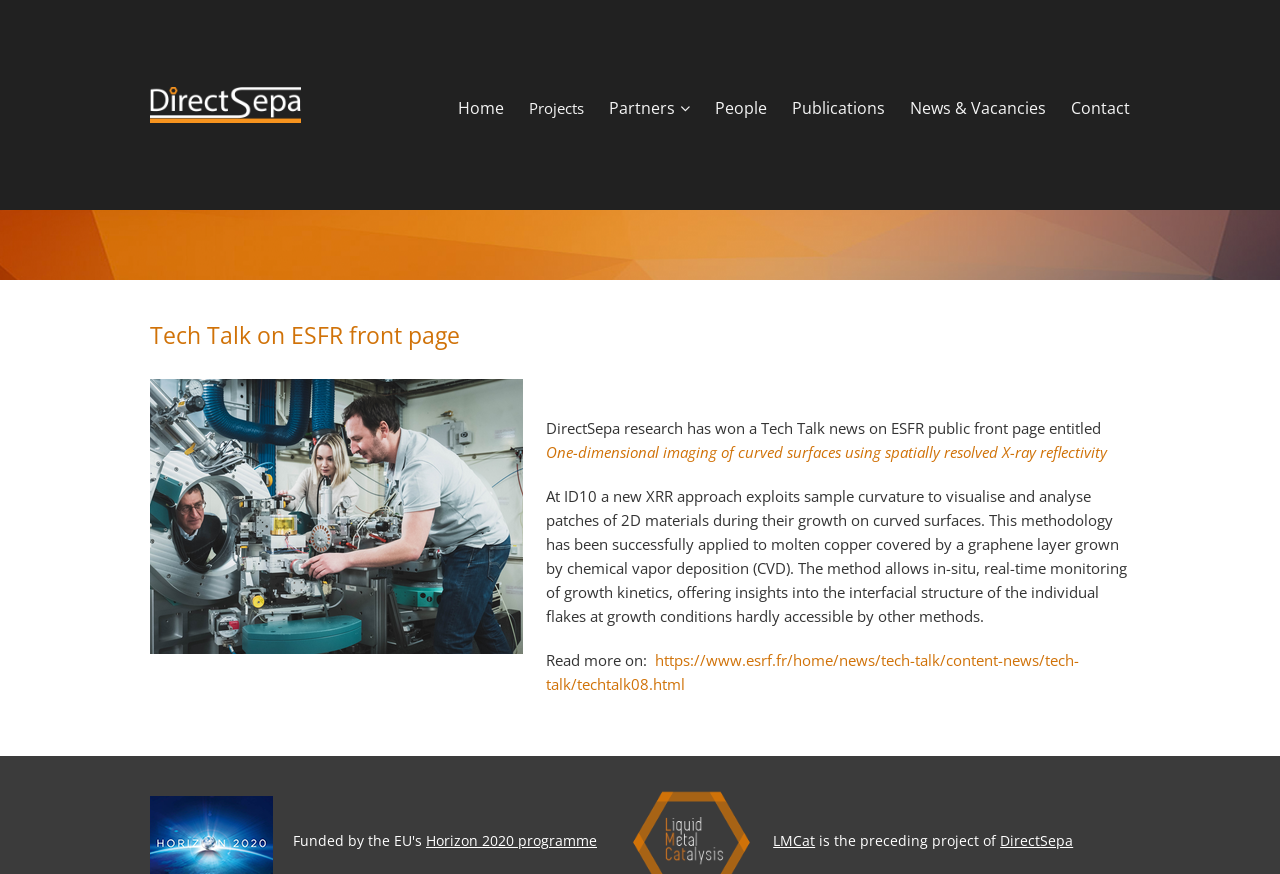Locate the bounding box coordinates of the clickable part needed for the task: "visit DirectSepa research page".

[0.781, 0.952, 0.838, 0.973]